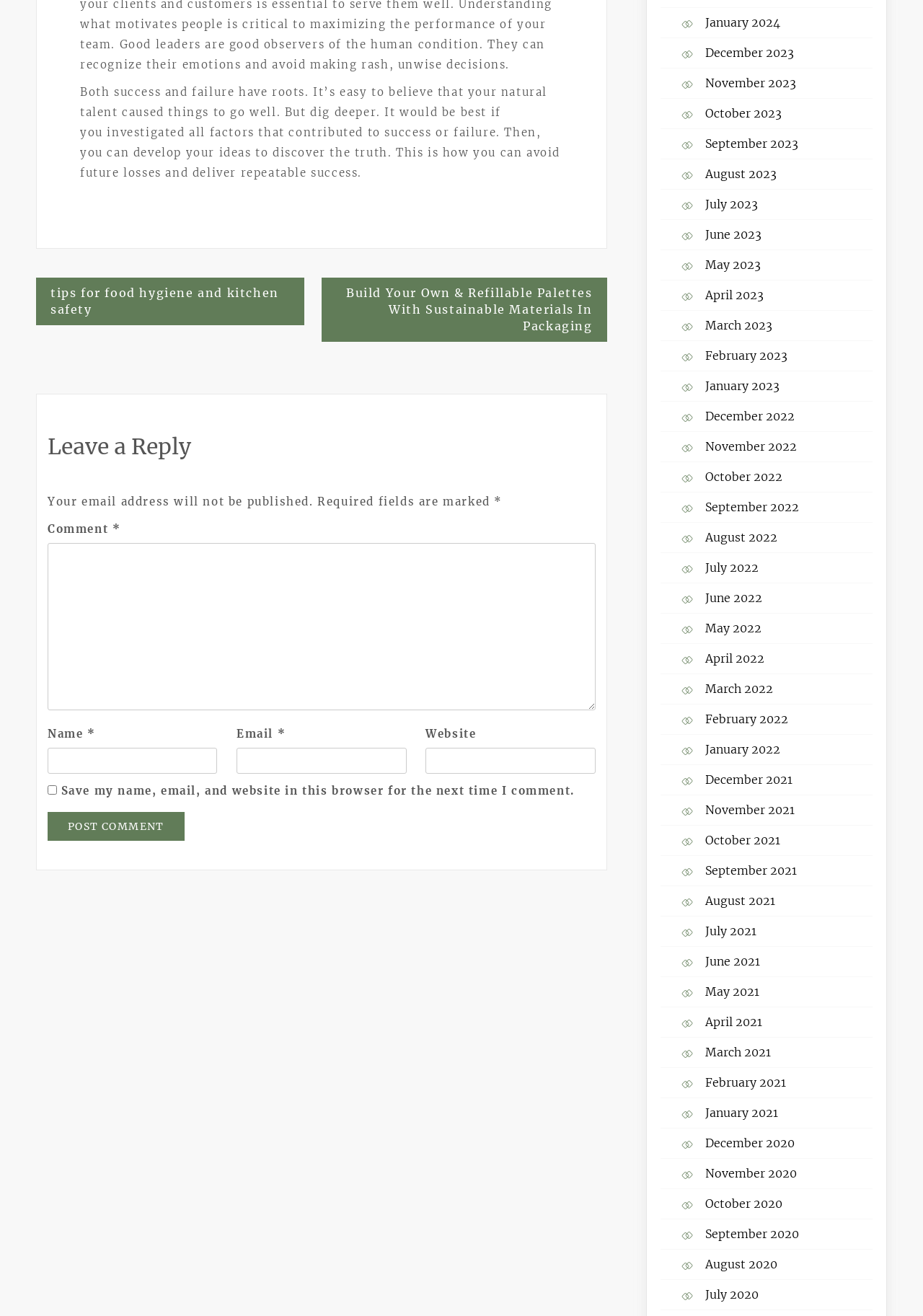Could you indicate the bounding box coordinates of the region to click in order to complete this instruction: "Leave a comment".

[0.052, 0.397, 0.122, 0.407]